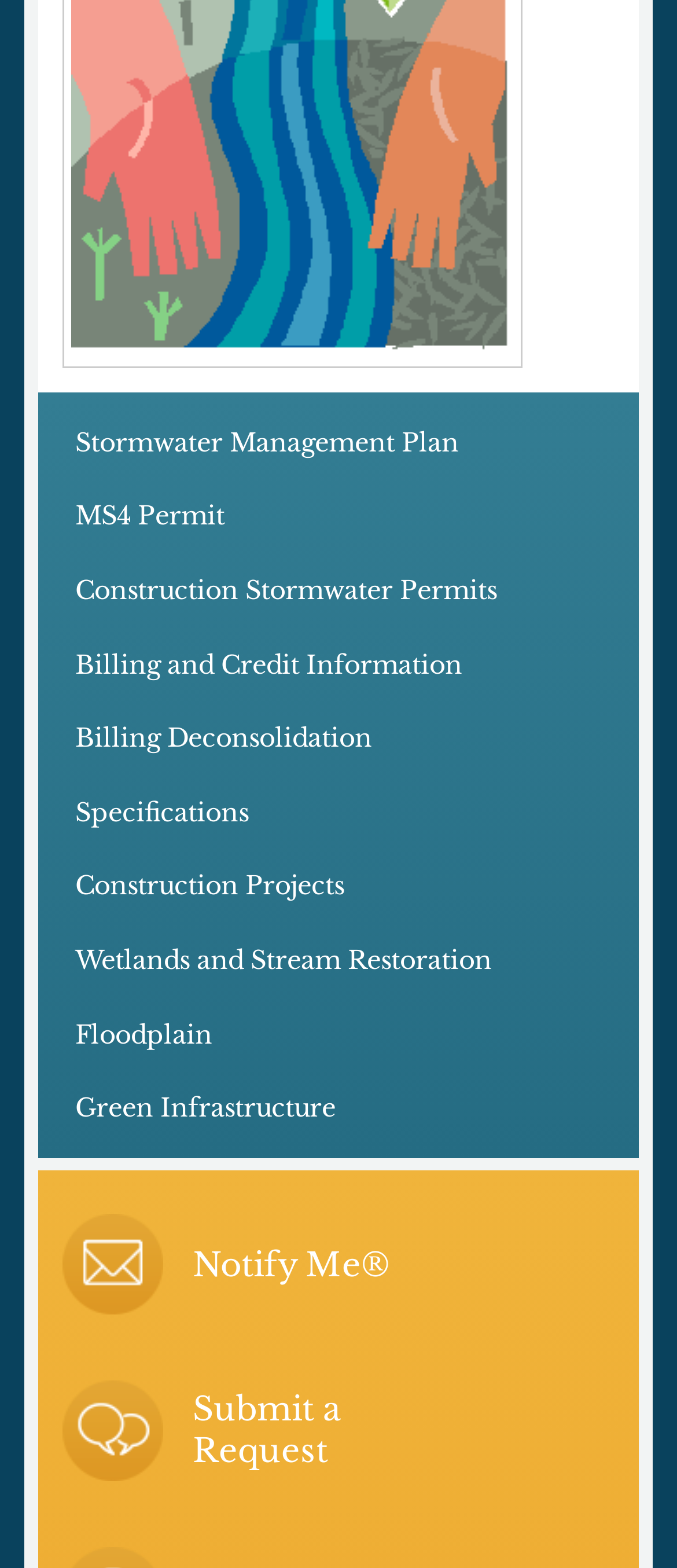Determine the bounding box coordinates of the region that needs to be clicked to achieve the task: "View Stormwater Management Plan".

[0.055, 0.259, 0.945, 0.306]